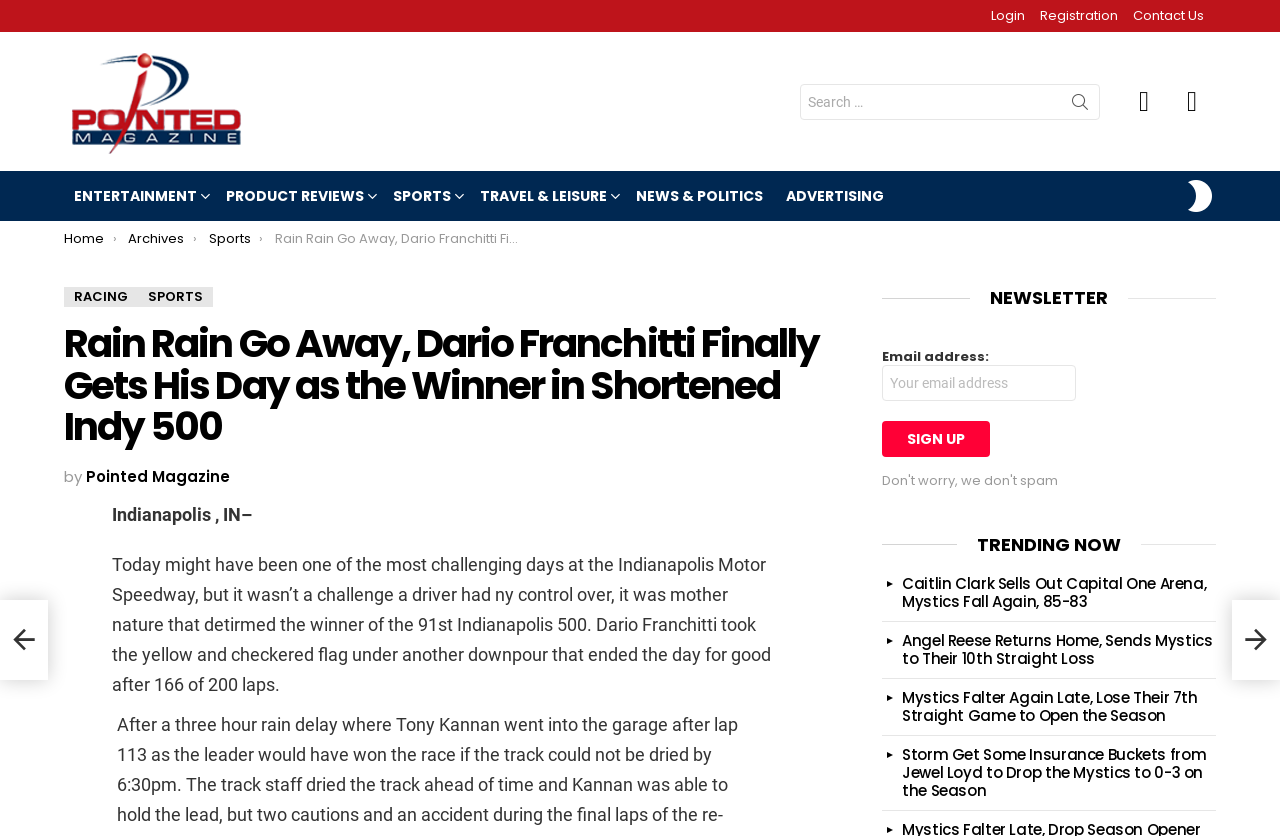Generate a thorough explanation of the webpage's elements.

The webpage is an article from Pointed Magazine, with a title "Rain Rain Go Away, Dario Franchitti Finally Gets His Day as the Winner in Shortened Indy 500". At the top of the page, there are several links, including "Login", "Registration", and "Contact Us", aligned horizontally. Below these links, there is a search bar with a search button and a "Pointed Magazine" logo on the left side. 

On the left side of the page, there are several categories, including "ENTERTAINMENT", "PRODUCT REVIEWS", "SPORTS", "TRAVEL & LEISURE", "NEWS & POLITICS", and "ADVERTISING", listed vertically. 

The main article is divided into two sections. The first section has a heading "Rain Rain Go Away, Dario Franchitti Finally Gets His Day as the Winner in Shortened Indy 500" and a subheading "by Pointed Magazine". The article text describes the challenging day at the Indianapolis Motor Speedway and how Dario Franchitti won the 91st Indianapolis 500.

On the right side of the page, there is a section with a heading "NEWSLETTER" where users can enter their email address to sign up. Below this section, there is a "TRENDING NOW" section with four article previews, each with a heading and a link to the full article. The articles are about sports news, including Caitlin Clark, Angel Reese, and the Mystics team.

There are also several social media links, including Facebook and Instagram, at the top right corner of the page. A "SWITCH SKIN" button is located at the bottom right corner of the page.